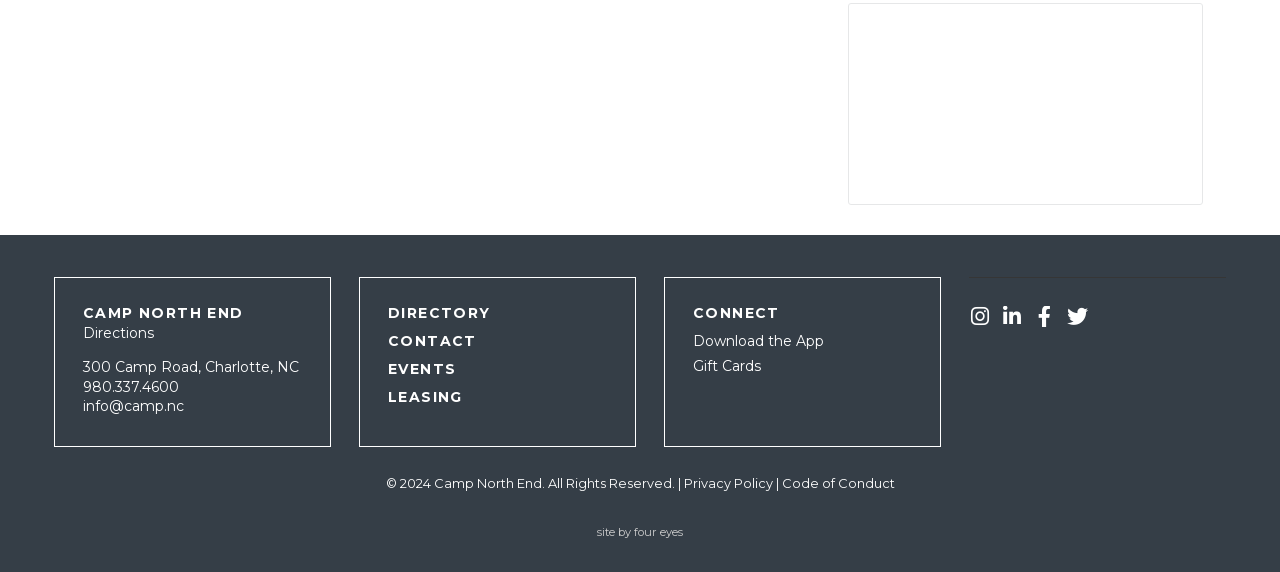Please locate the bounding box coordinates of the element that should be clicked to complete the given instruction: "Download the app".

[0.541, 0.573, 0.712, 0.617]